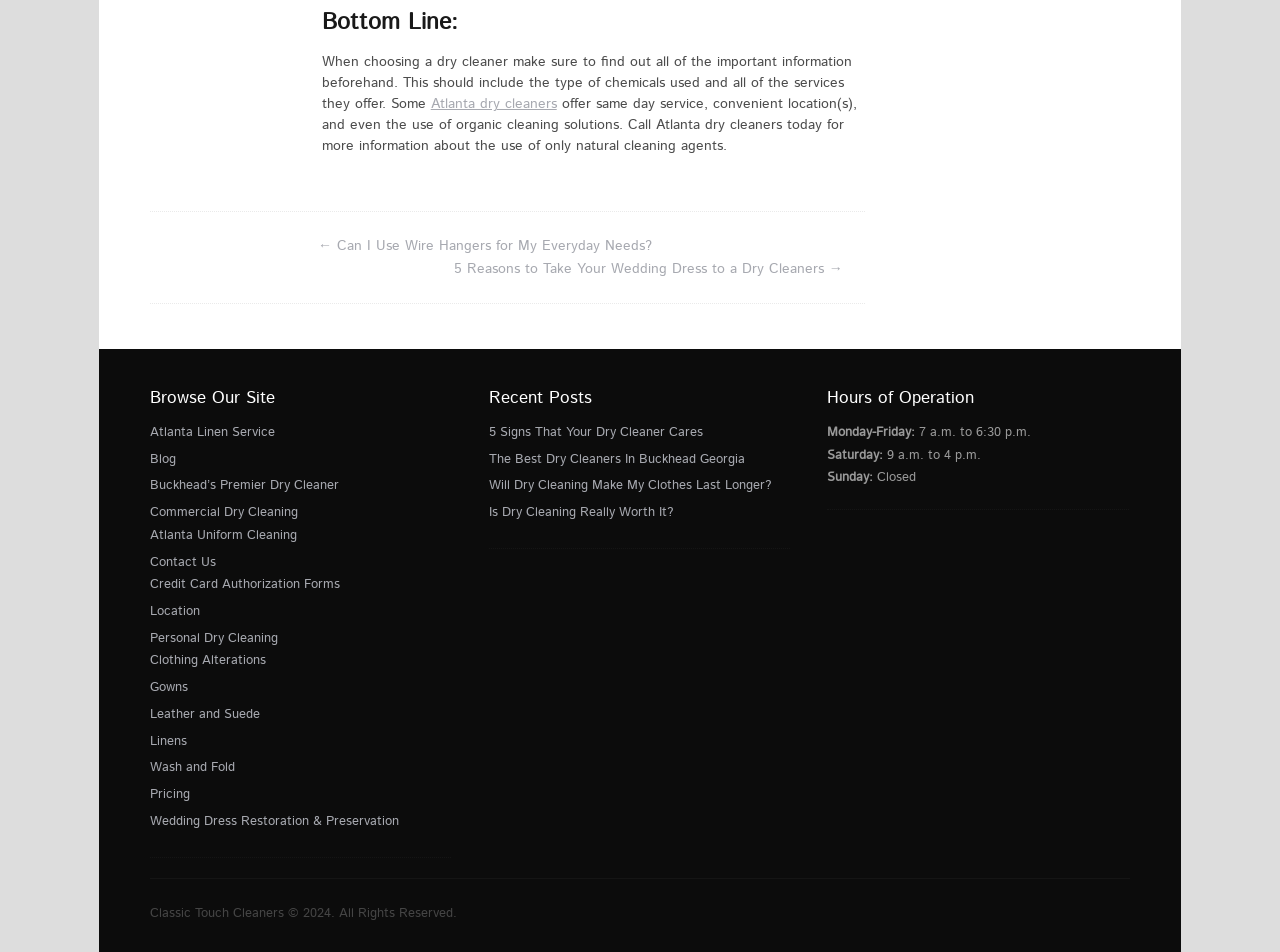Provide the bounding box coordinates of the HTML element described by the text: "Buckhead’s Premier Dry Cleaner".

[0.117, 0.5, 0.265, 0.519]